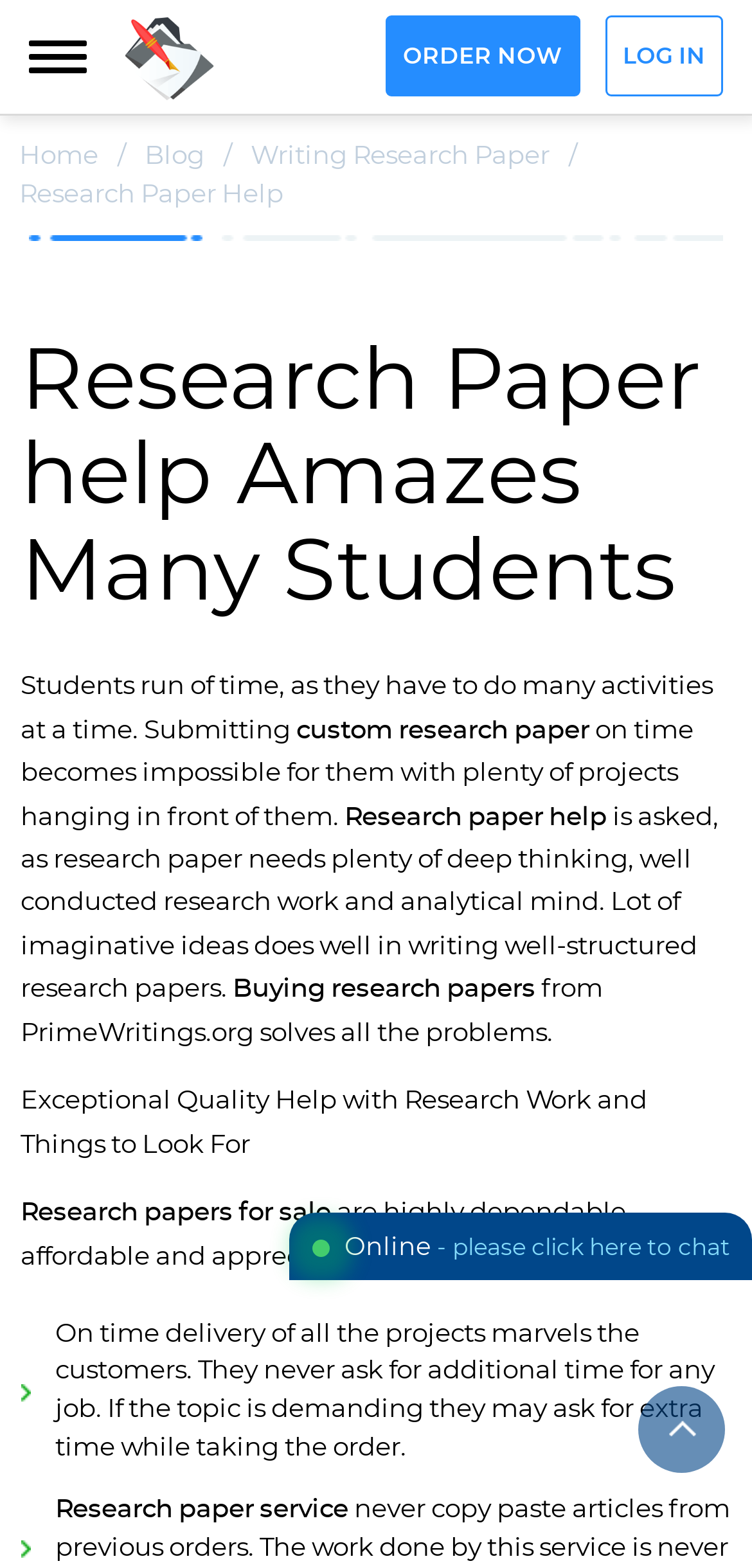Locate and provide the bounding box coordinates for the HTML element that matches this description: "Home".

[0.026, 0.091, 0.131, 0.108]